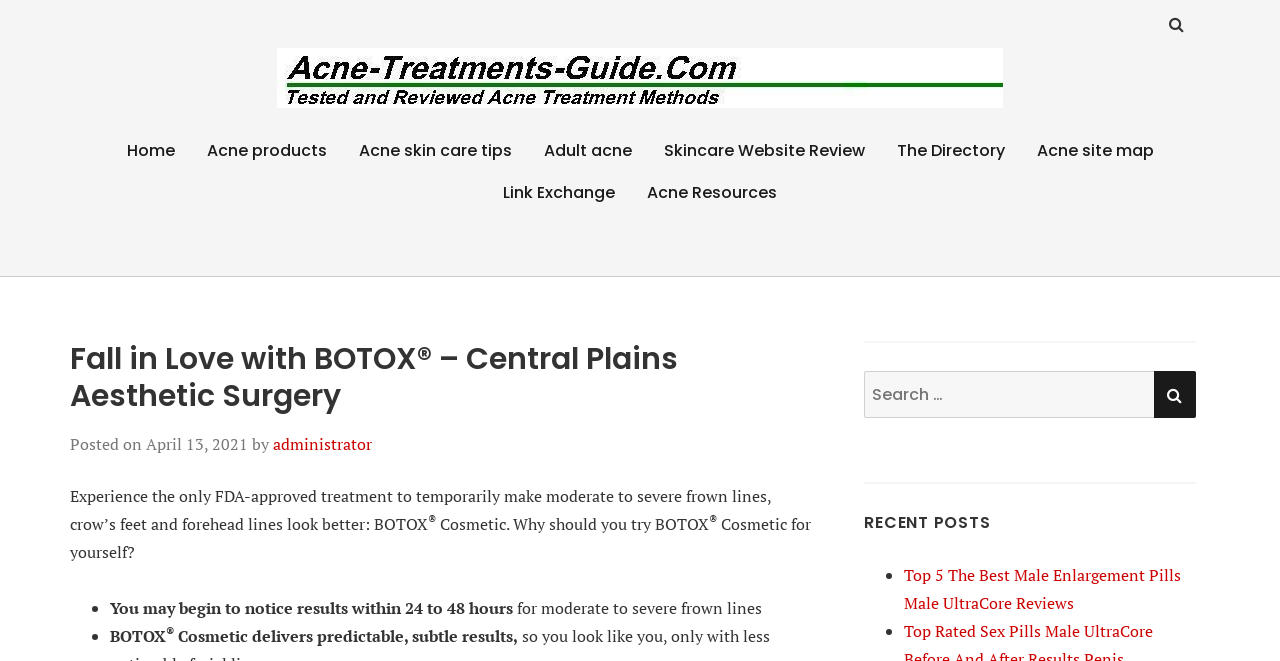Please mark the bounding box coordinates of the area that should be clicked to carry out the instruction: "Explore 'Acne skin care tips'".

[0.269, 0.195, 0.411, 0.259]